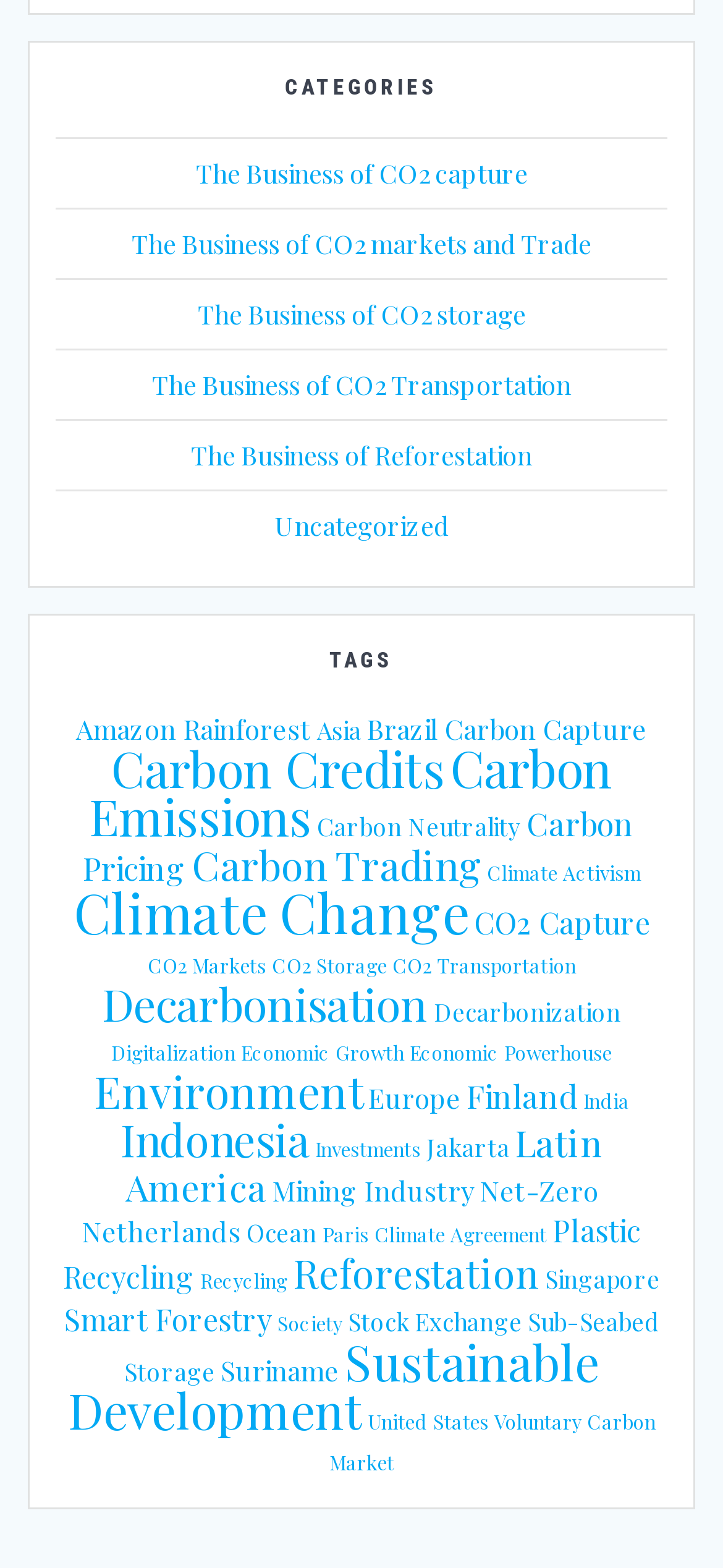How many items are related to 'Carbon Emissions'?
Refer to the image and answer the question using a single word or phrase.

30